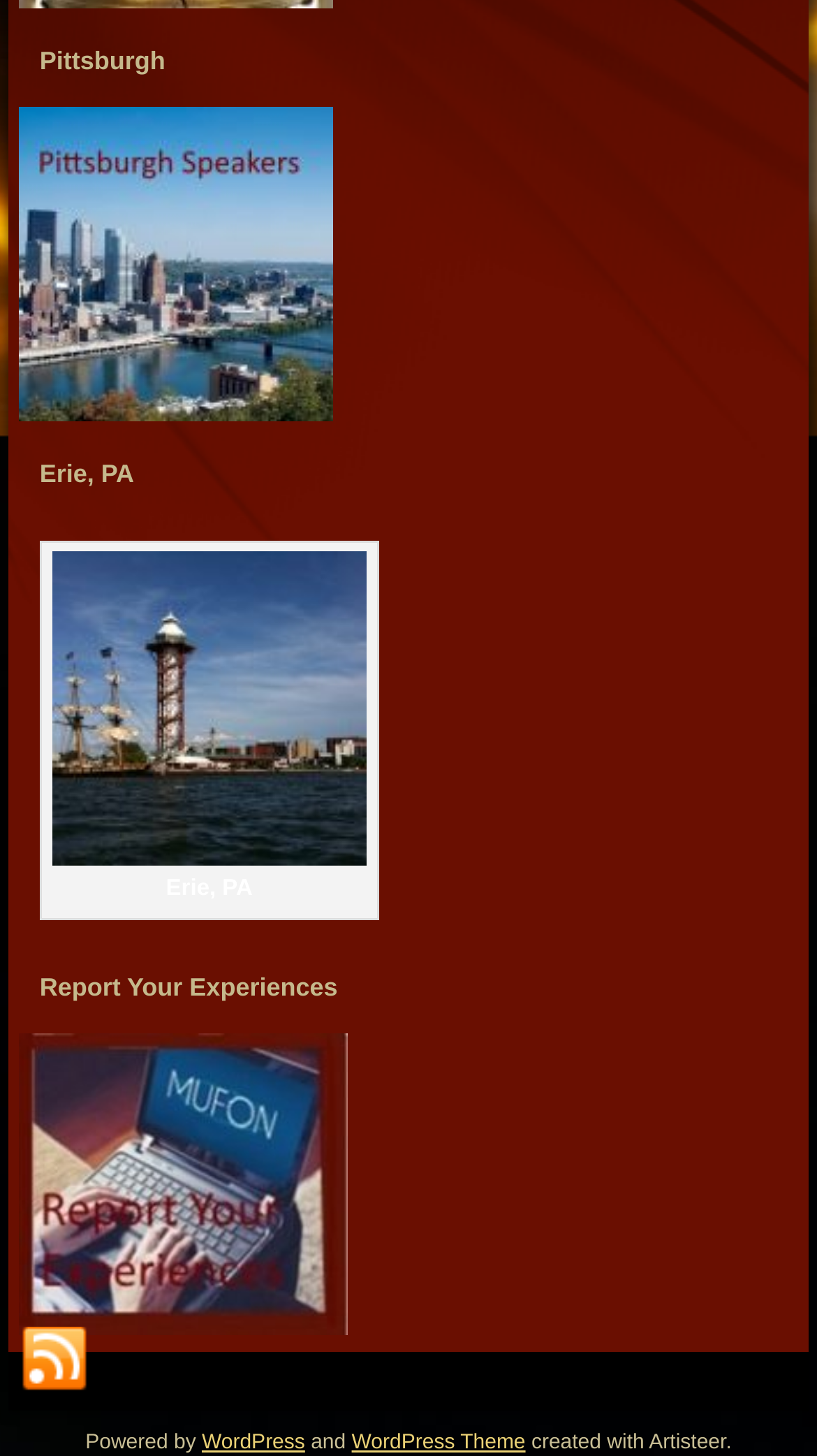Please locate the UI element described by "WordPress Theme" and provide its bounding box coordinates.

[0.43, 0.984, 0.643, 0.999]